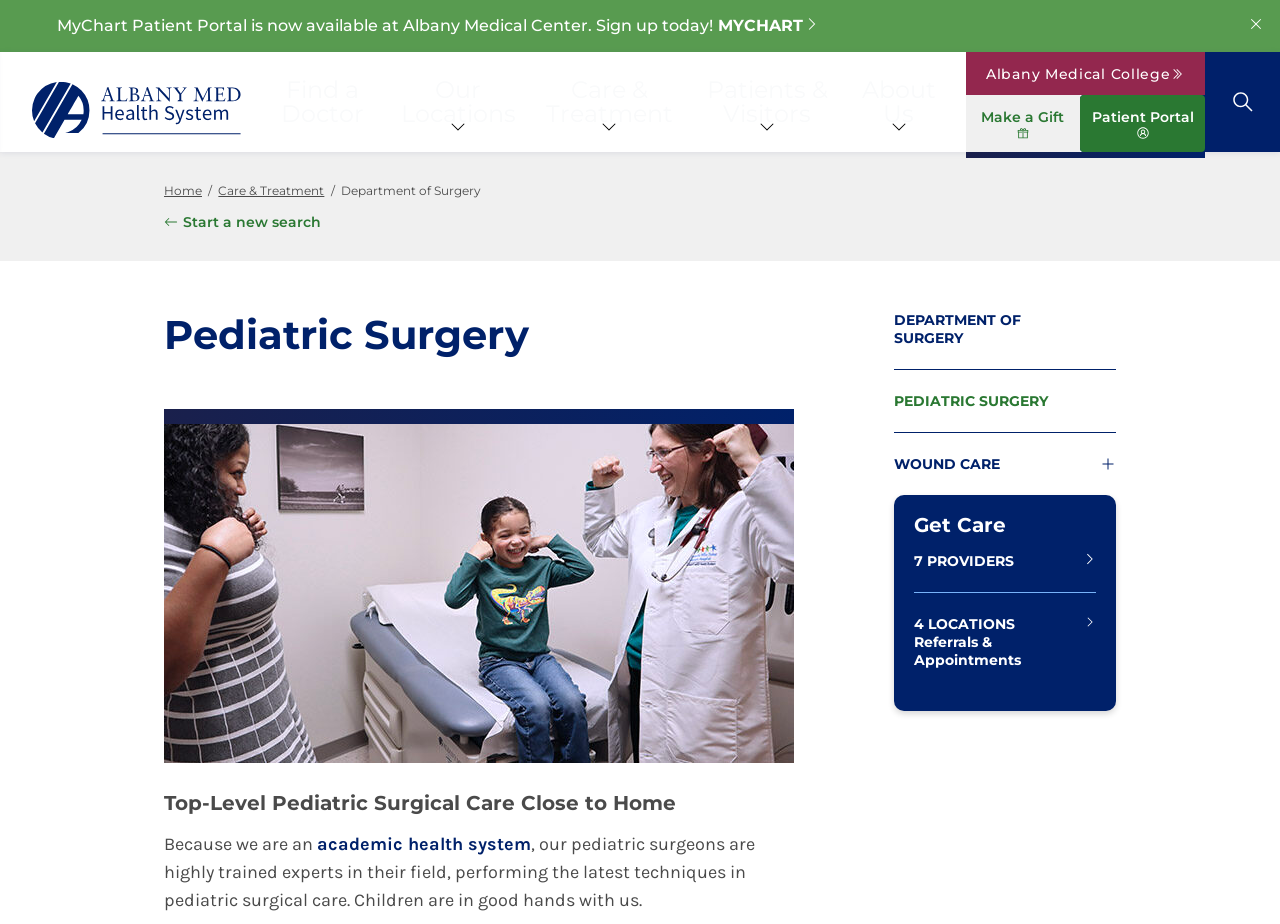Answer this question using a single word or a brief phrase:
What is the link to the 'Conditions A to Z' page?

Conditions A to Z